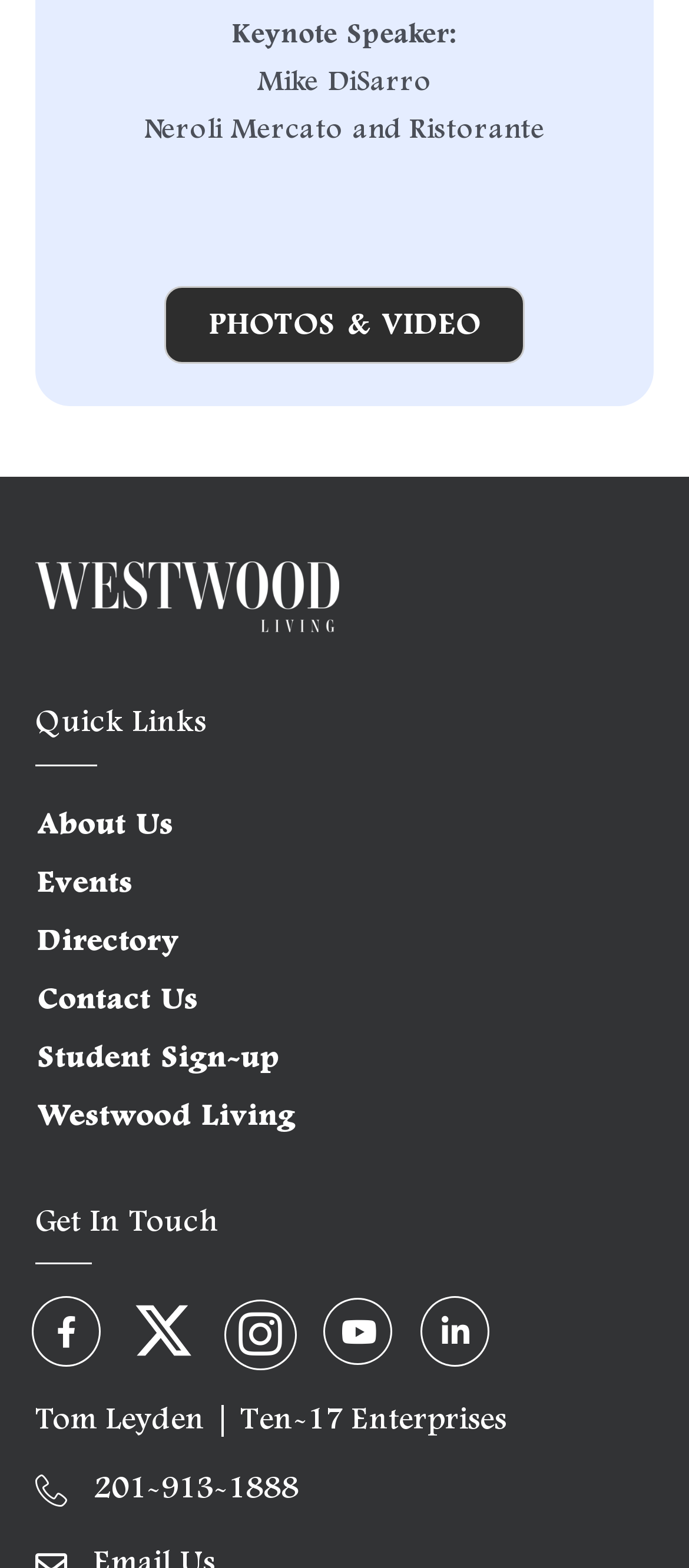Could you find the bounding box coordinates of the clickable area to complete this instruction: "Visit 'Westwood Living'"?

[0.018, 0.686, 0.949, 0.722]